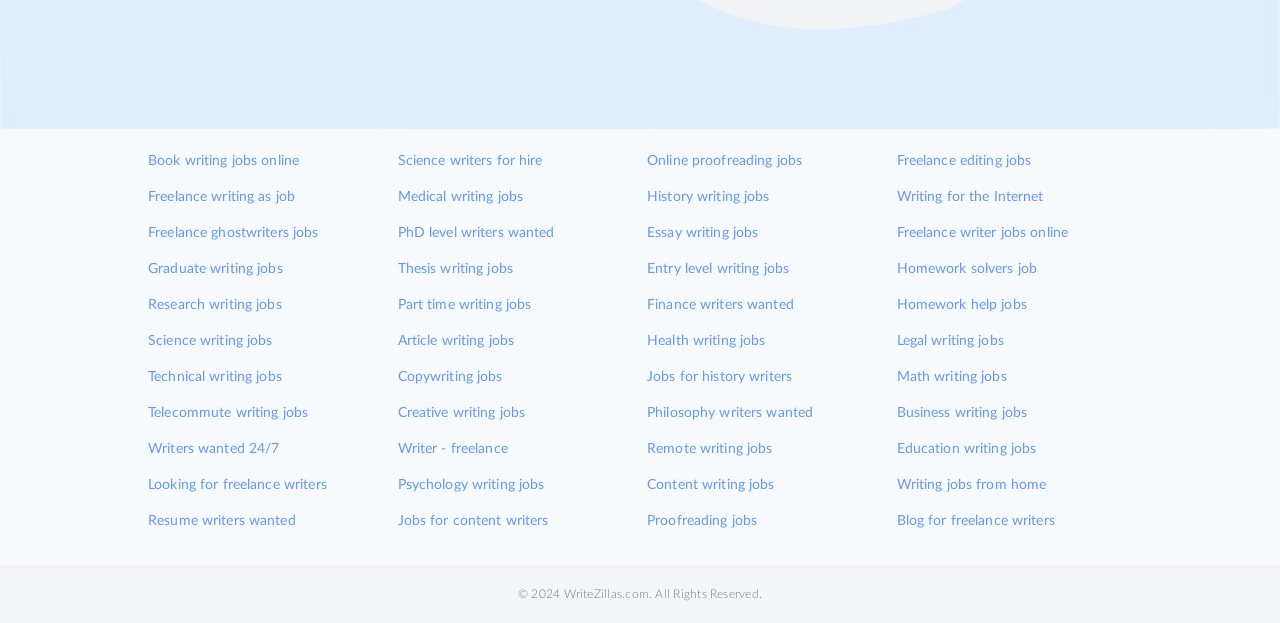Determine the bounding box of the UI element mentioned here: "PhD level writers wanted". The coordinates must be in the format [left, top, right, bottom] with values ranging from 0 to 1.

[0.311, 0.355, 0.433, 0.393]